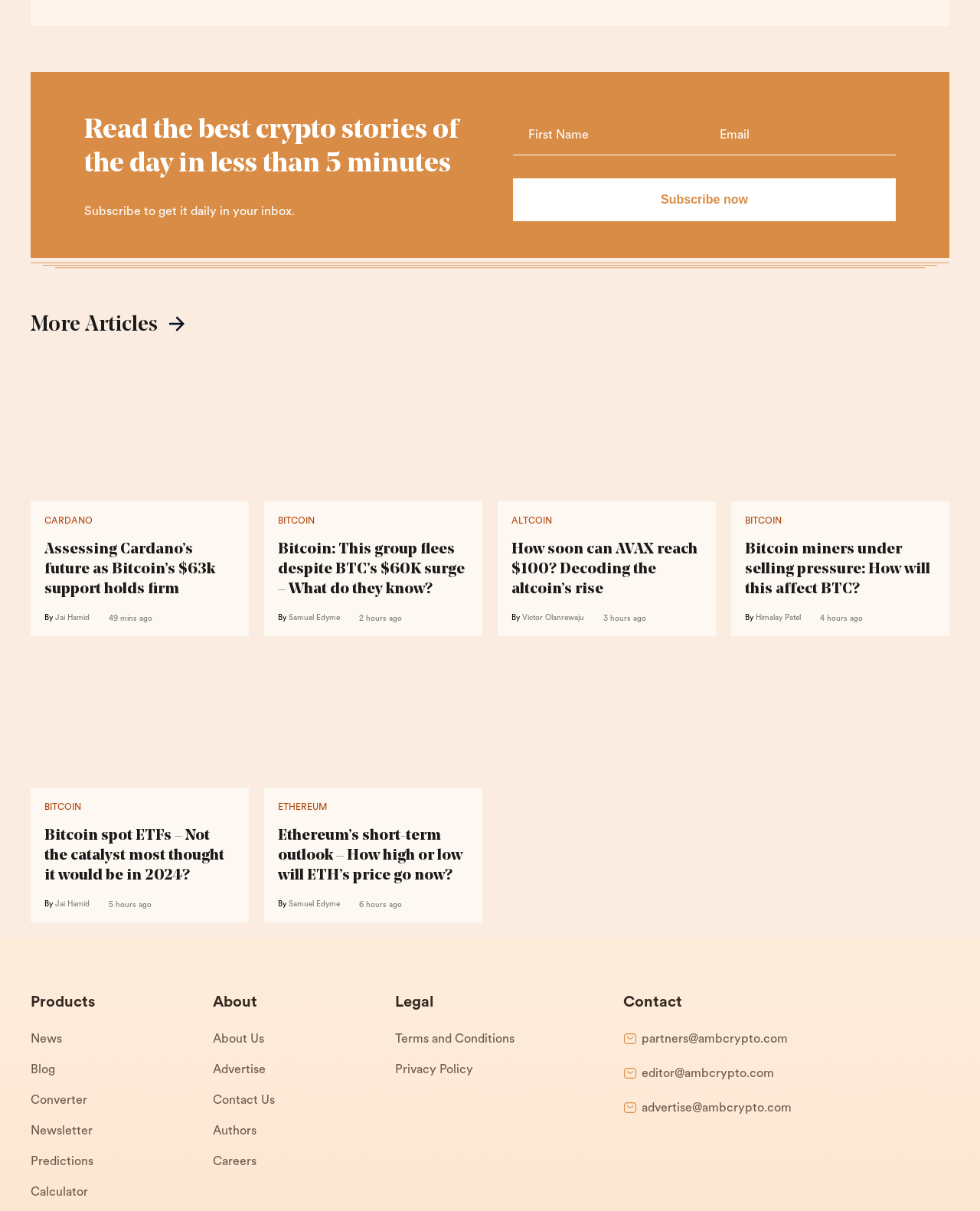Identify the bounding box coordinates of the region I need to click to complete this instruction: "Contact the editor".

[0.655, 0.881, 0.79, 0.893]